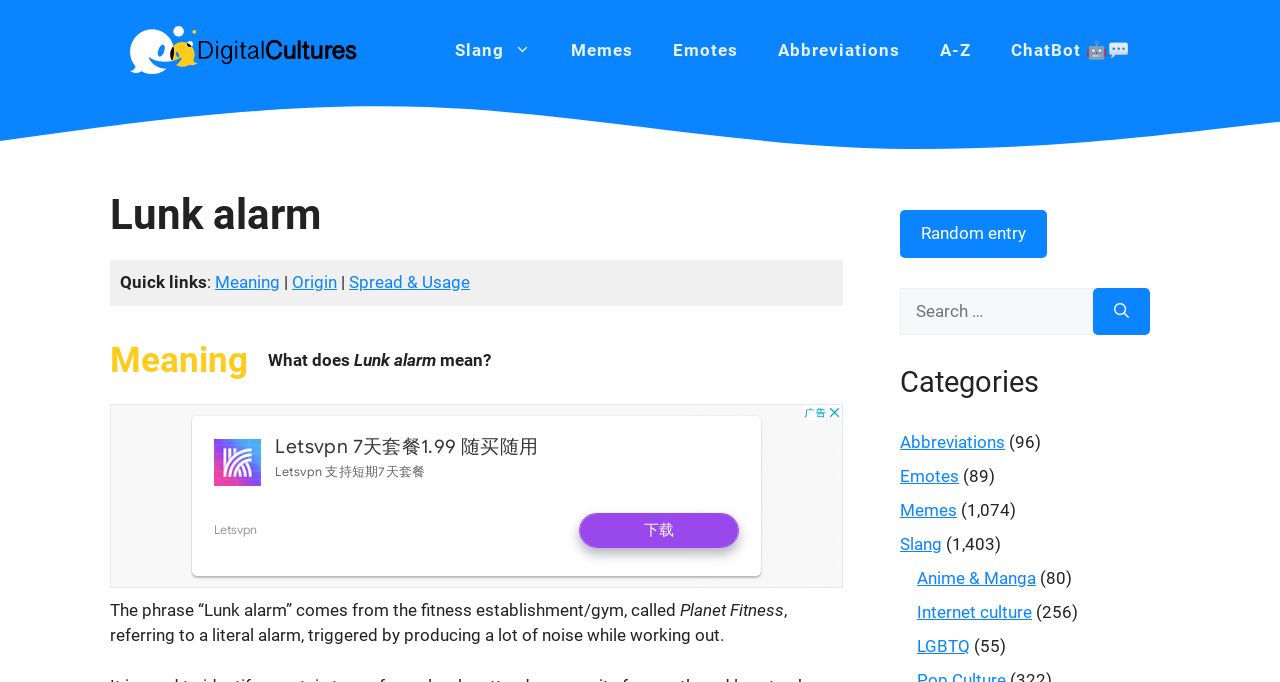Determine the bounding box of the UI element mentioned here: "parent_node: Search for: aria-label="Search"". The coordinates must be in the format [left, top, right, bottom] with values ranging from 0 to 1.

[0.854, 0.422, 0.898, 0.491]